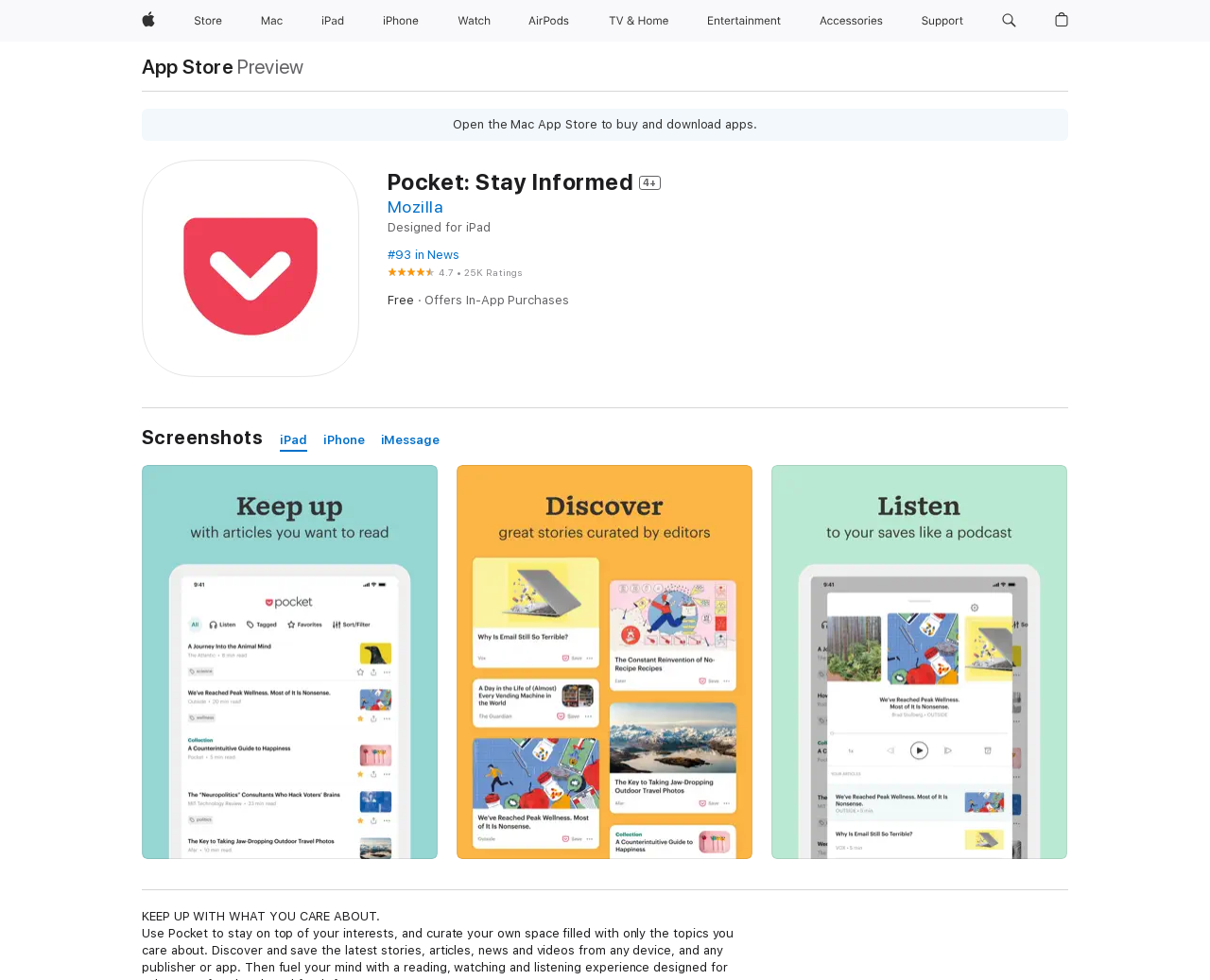Refer to the image and provide a thorough answer to this question:
What is the name of the app?

I found the answer by looking at the heading 'Pocket: Stay Informed 4+' which is a prominent element on the webpage, indicating that it is the name of the app.